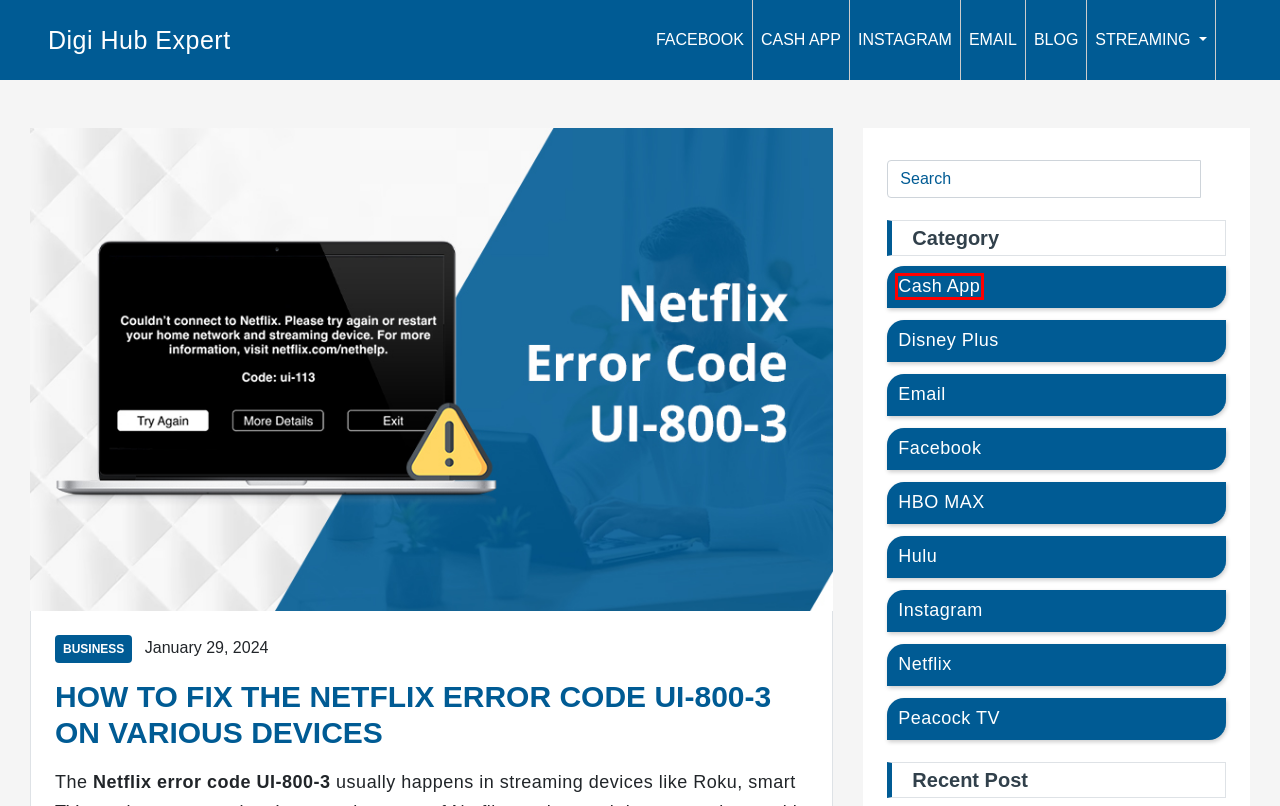Take a look at the provided webpage screenshot featuring a red bounding box around an element. Select the most appropriate webpage description for the page that loads after clicking on the element inside the red bounding box. Here are the candidates:
A. Delivering Technology Solutions with Ease
B. Instagram Archives - Digi Hub Expert
C. Cash App Archives - Digi Hub Expert
D. Cash App - Digi Hub Expert
E. Peacock TV Archives - Digi Hub Expert
F. Facebook - Digi Hub Expert
G. HBO MAX Archives - Digi Hub Expert
H. Email Archives - Digi Hub Expert

C